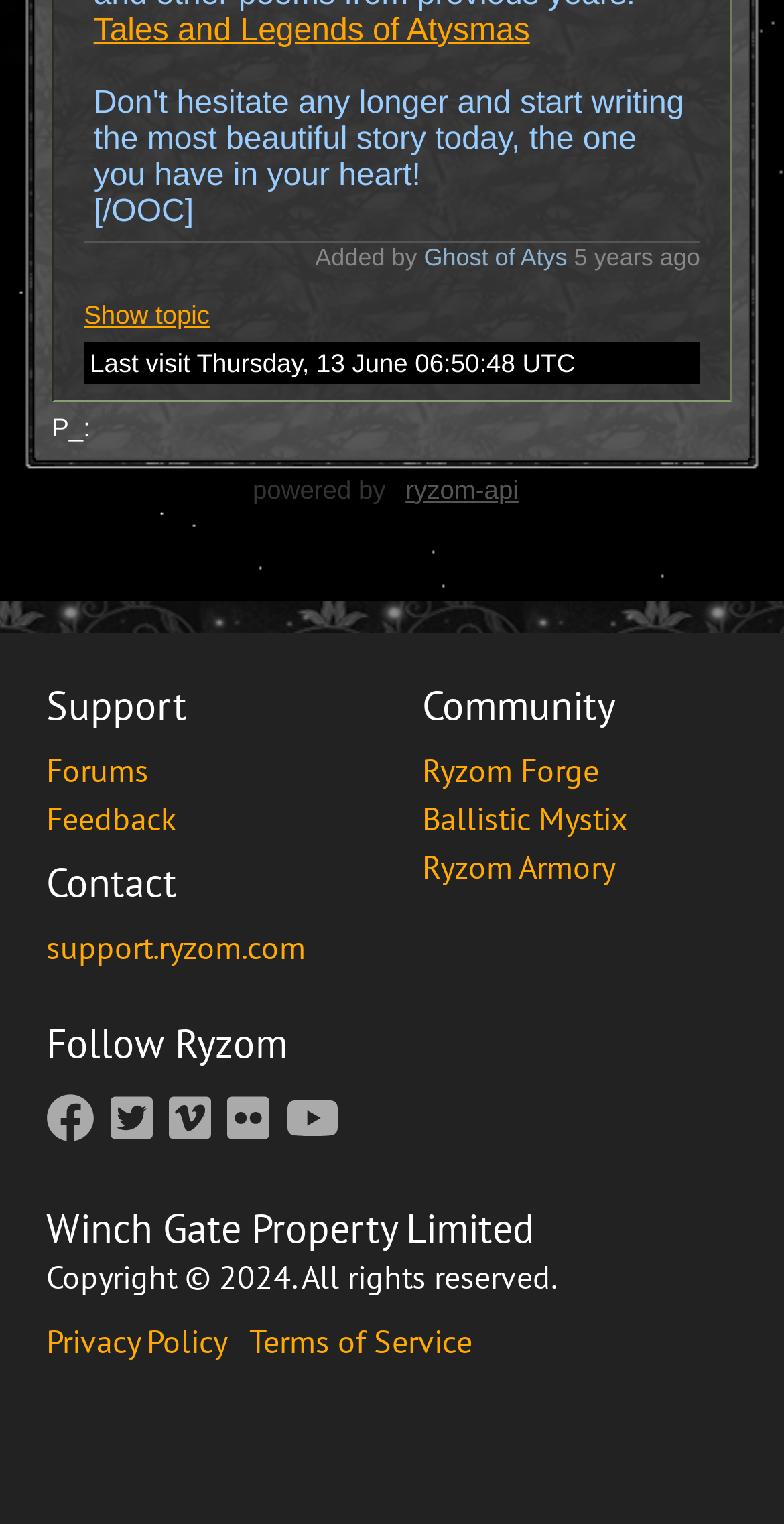What social media platforms can Ryzom be followed on?
Please answer the question as detailed as possible.

The question is asking for the social media platforms where Ryzom can be followed, which can be found in the links and images under the 'Follow Ryzom' section, including Facebook, Twitter, Vimeo, Flickr, and Youtube.